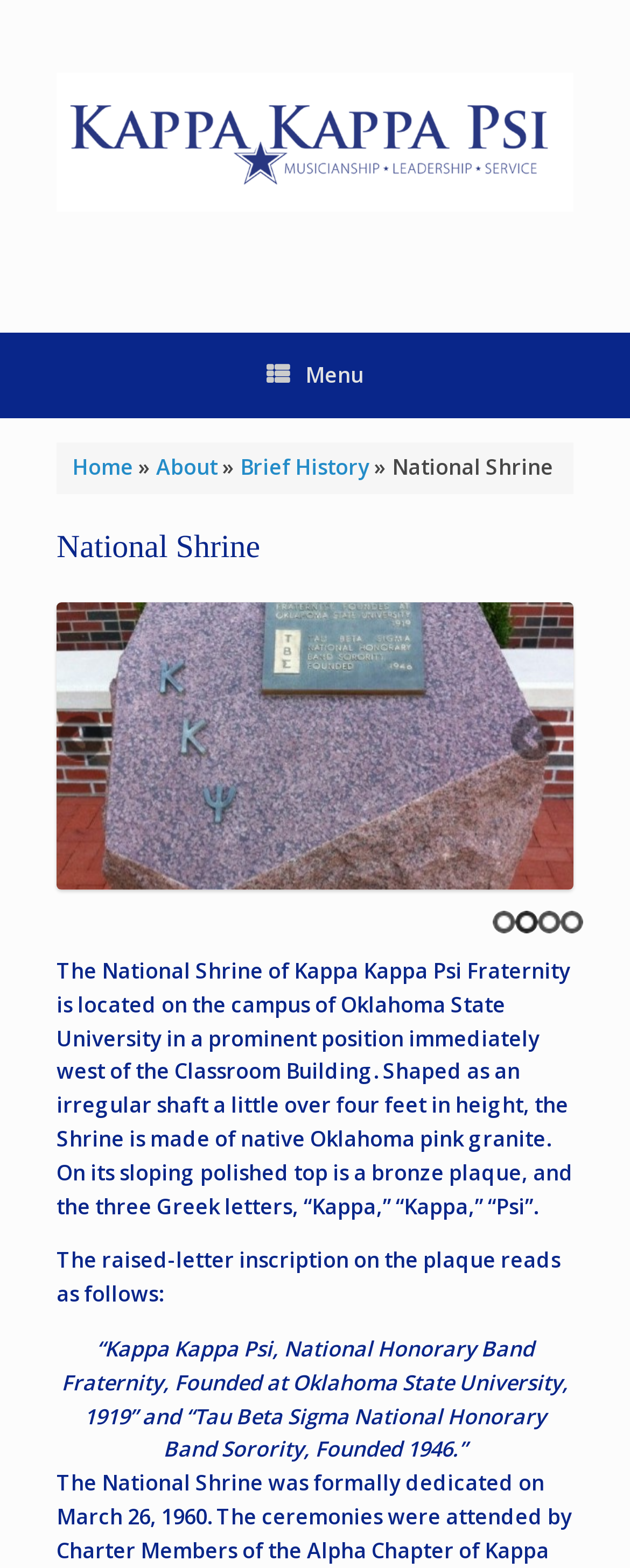What is the shape of the Shrine?
Carefully analyze the image and provide a detailed answer to the question.

I found this answer by reading the text on the webpage, which describes the Shrine as 'shaped as an irregular shaft a little over four feet in height'.